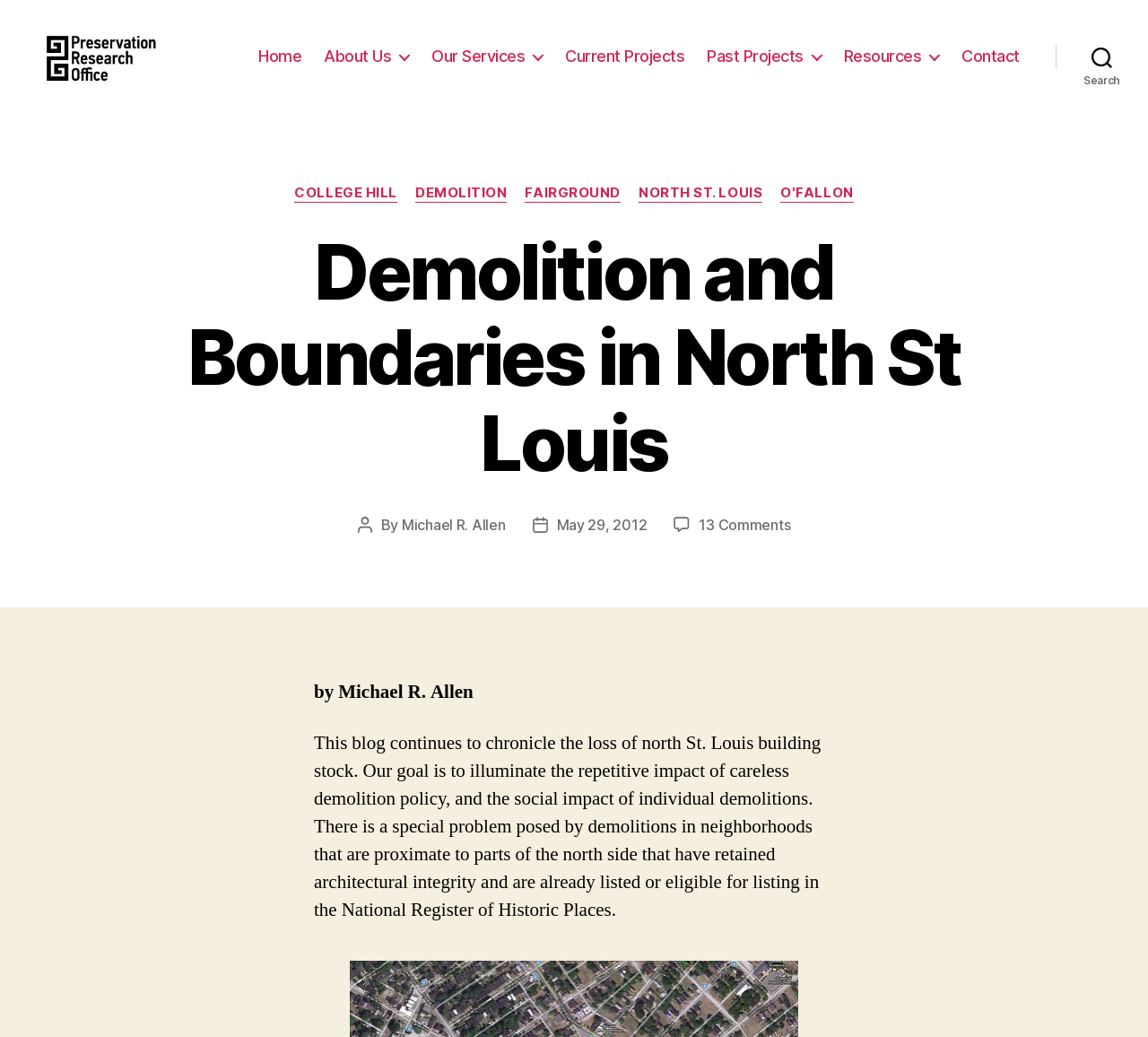Please specify the bounding box coordinates of the clickable region necessary for completing the following instruction: "Search for something". The coordinates must consist of four float numbers between 0 and 1, i.e., [left, top, right, bottom].

[0.92, 0.044, 1.0, 0.082]